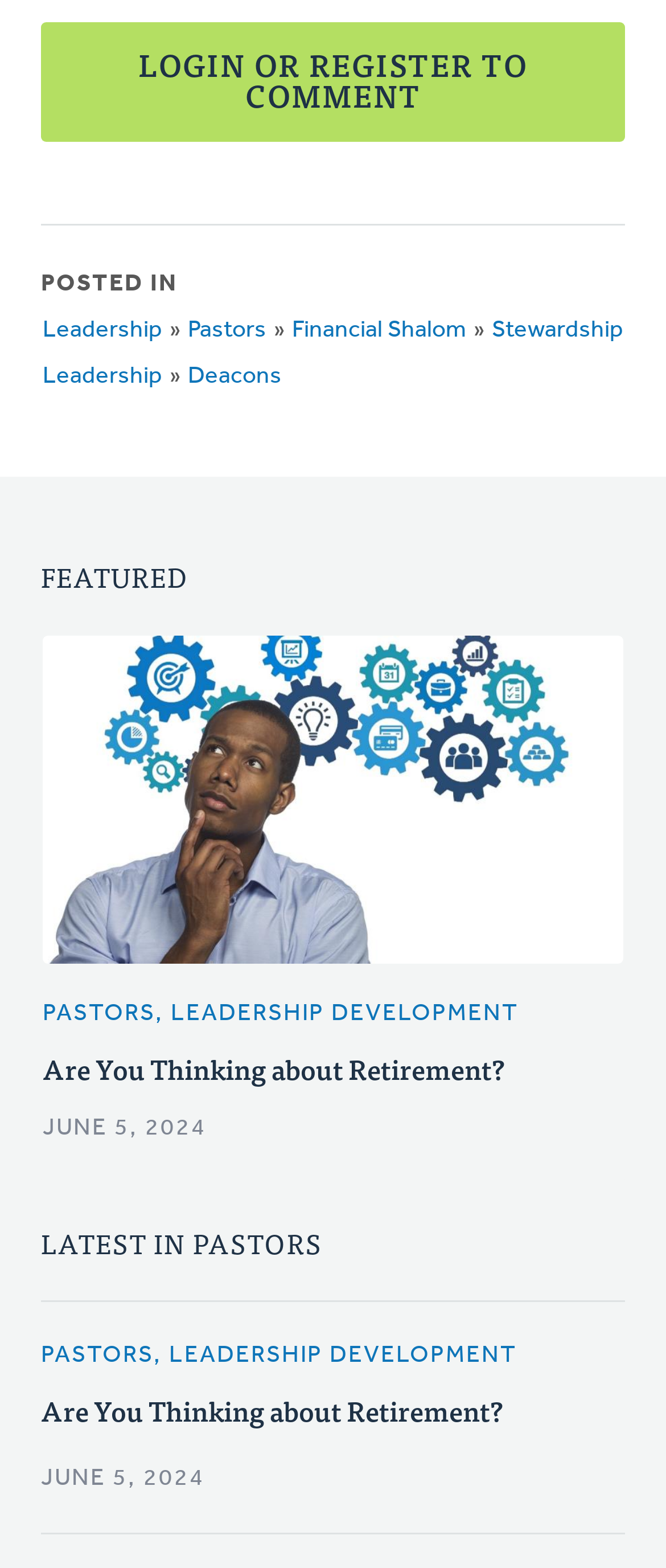Can you show the bounding box coordinates of the region to click on to complete the task described in the instruction: "Click on LOGIN OR REGISTER TO COMMENT"?

[0.062, 0.015, 0.938, 0.091]